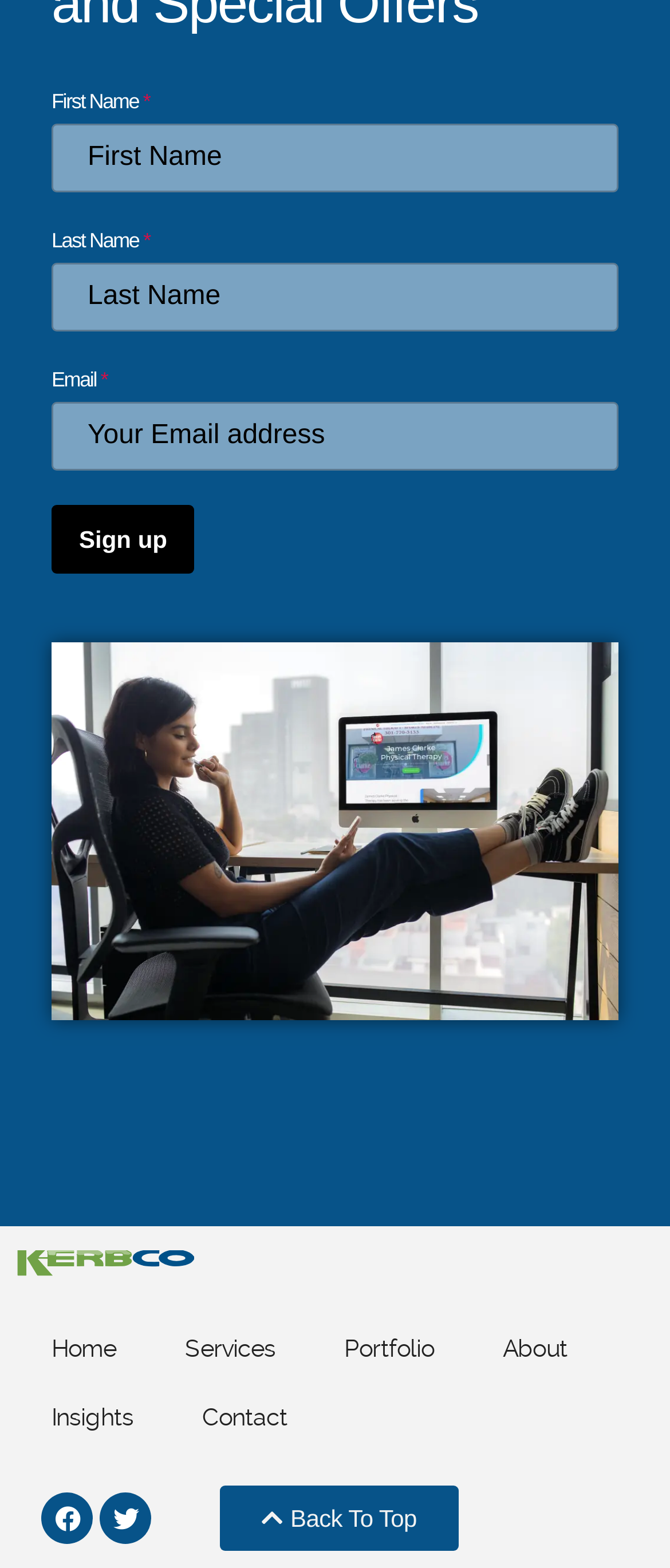Locate the bounding box coordinates of the element that needs to be clicked to carry out the instruction: "Go to Facebook page". The coordinates should be given as four float numbers ranging from 0 to 1, i.e., [left, top, right, bottom].

[0.062, 0.952, 0.138, 0.985]